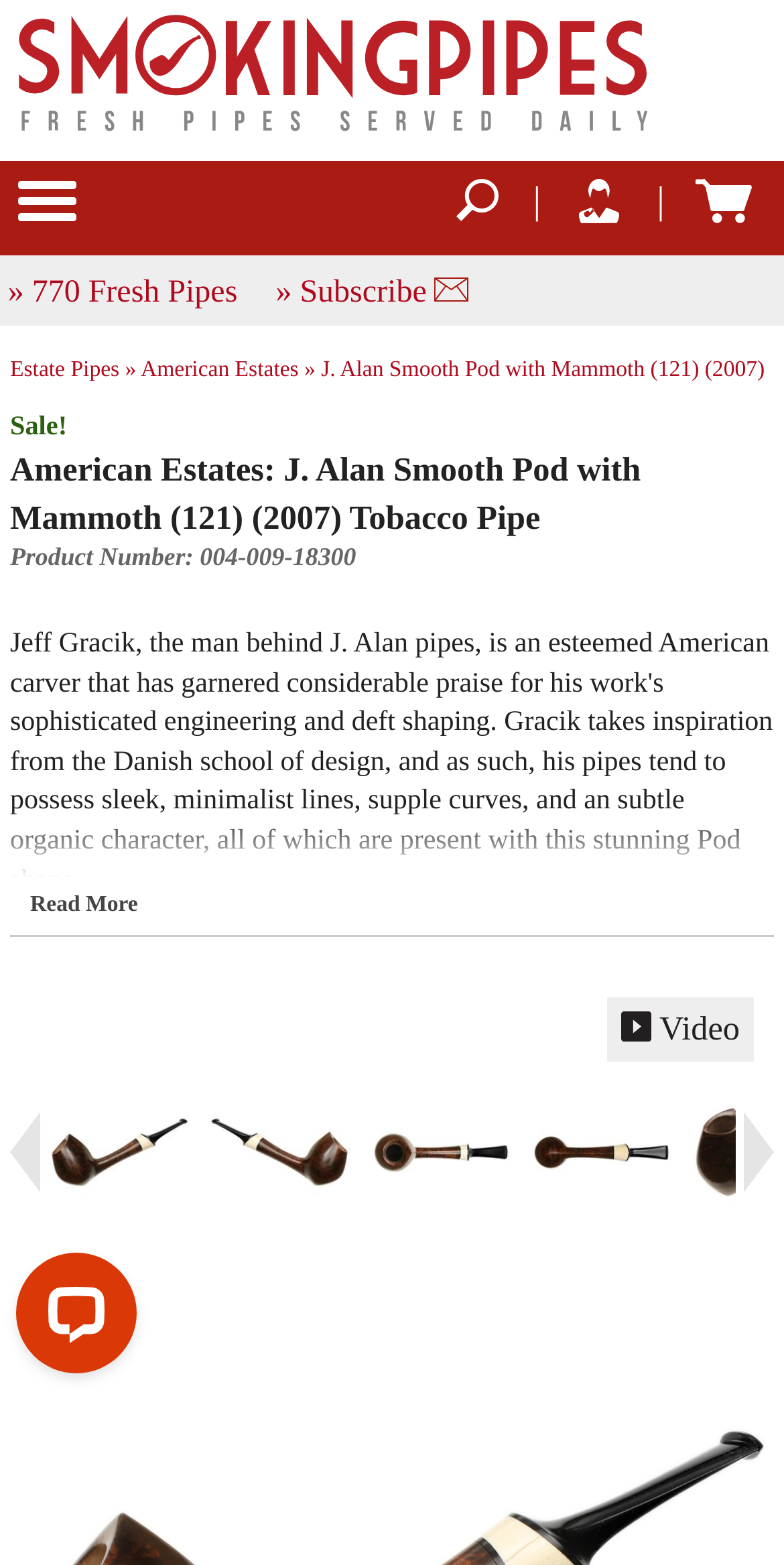What is the name of the website?
Refer to the image and give a detailed answer to the query.

The name of the website can be found in the top-left corner of the webpage, where the logo 'Smokingpipes.com' is displayed.